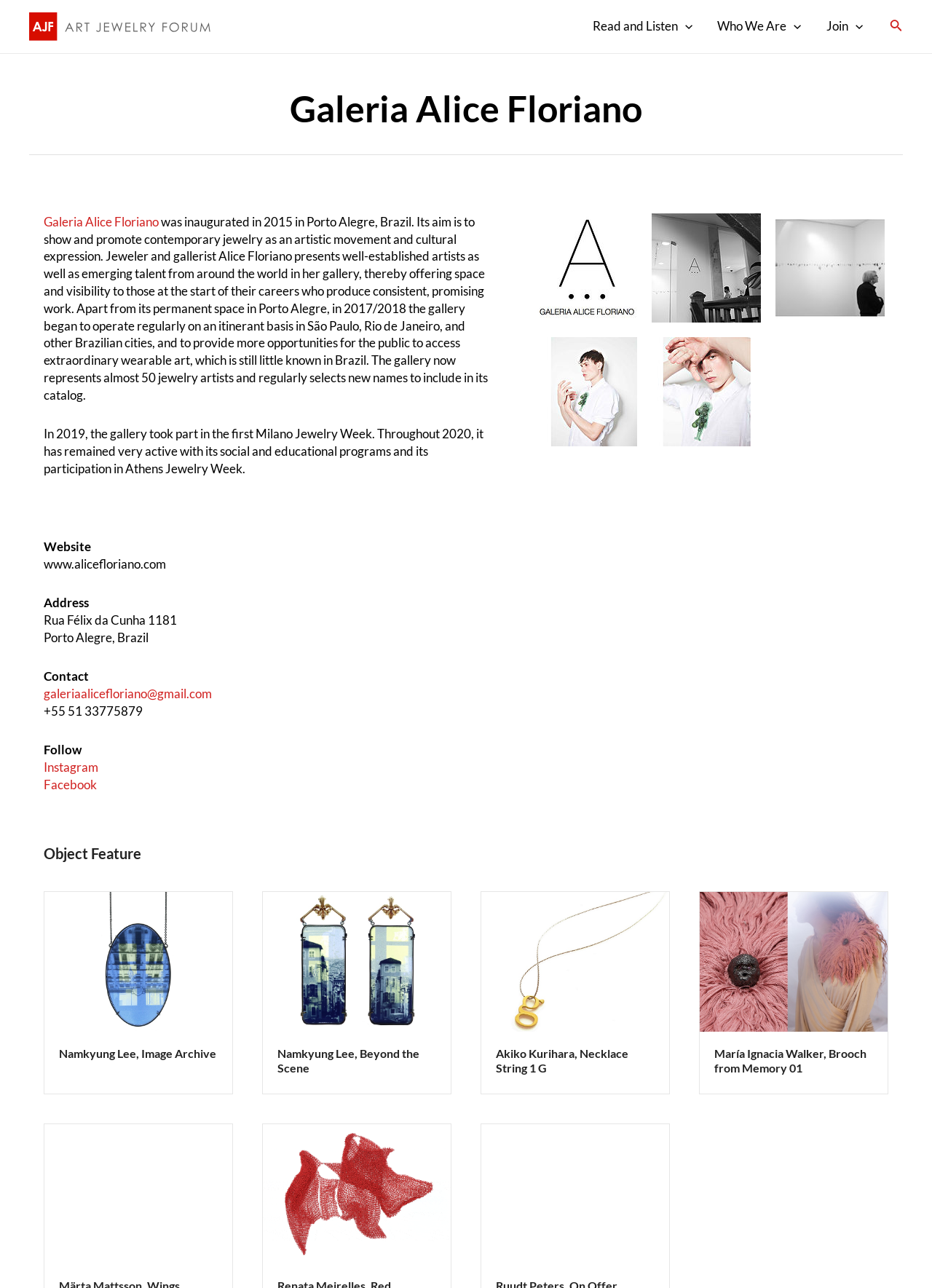Identify the bounding box coordinates of the area you need to click to perform the following instruction: "Toggle the 'Read and Listen Menu'".

[0.623, 0.001, 0.757, 0.04]